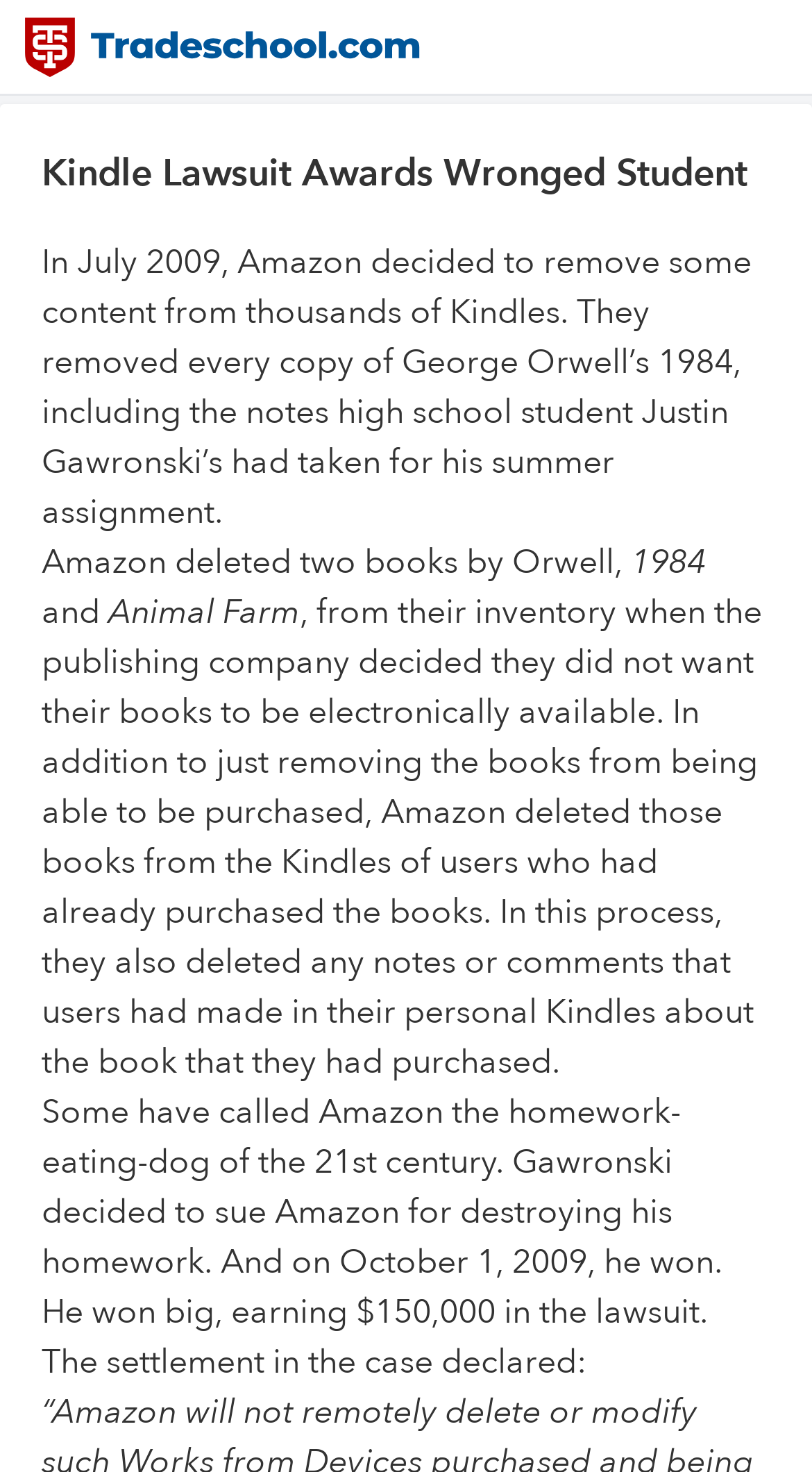Describe all the visual and textual components of the webpage comprehensively.

The webpage is about a lawsuit involving Amazon and a student named Justin Gawronski. At the top left of the page, there is a logo of Tradeschool.com. Below the logo, there is a heading that reads "Kindle Lawsuit Awards Wronged Student". 

The main content of the page is a series of paragraphs that describe the incident. The first paragraph explains how Amazon removed content from thousands of Kindles, including notes taken by Justin Gawronski for his summer assignment. The following paragraphs provide more details about the incident, including the removal of two books by George Orwell, "1984" and "Animal Farm", and the deletion of users' notes and comments.

The text continues to describe the lawsuit filed by Gawronski against Amazon, with some people calling Amazon the "homework-eating-dog of the 21st century". The final paragraph announces that Gawronski won the lawsuit, earning $150,000 in the settlement.